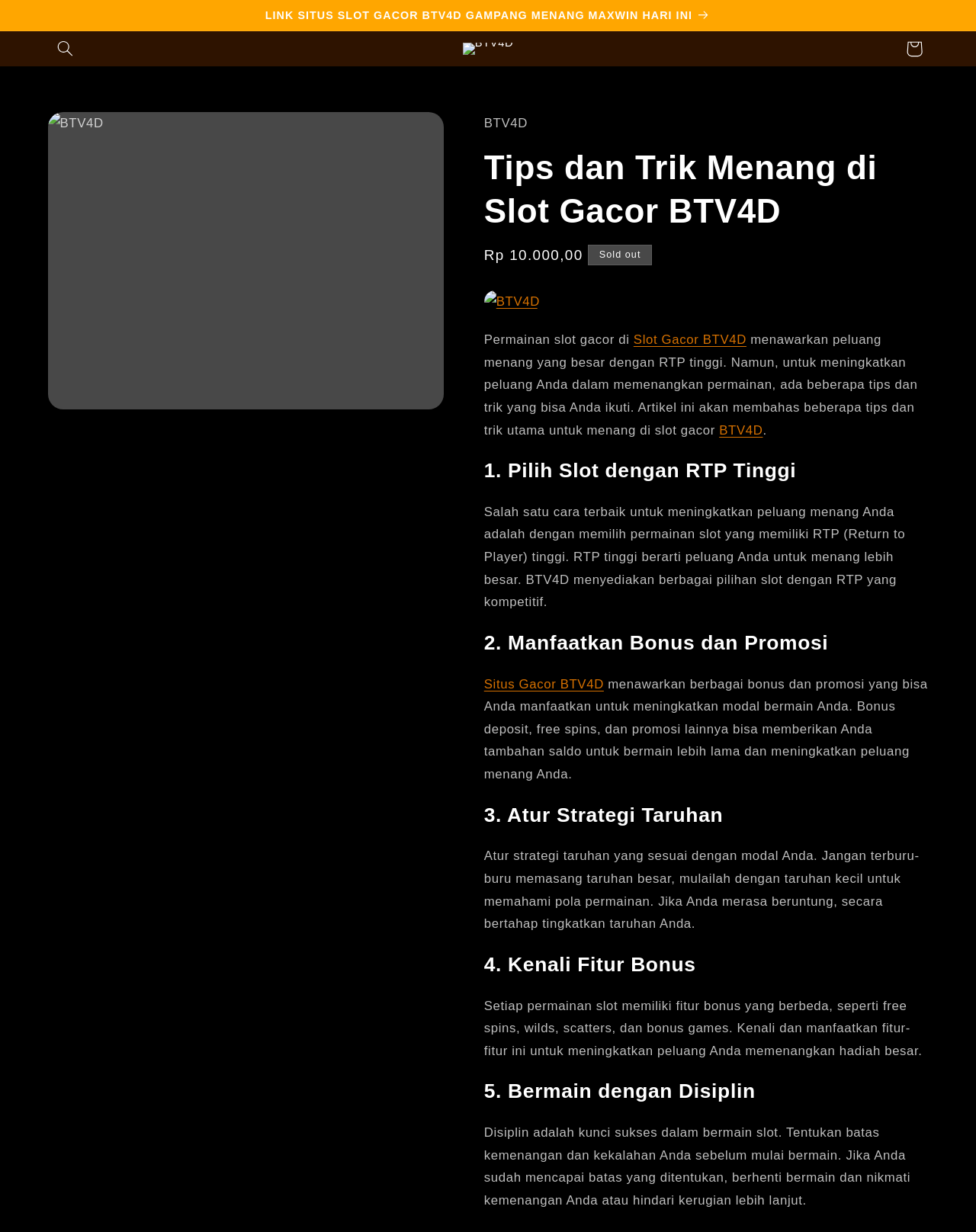Please identify the bounding box coordinates of the area that needs to be clicked to follow this instruction: "Read the article about tips and tricks to win at slot gacor BTV4D".

[0.496, 0.27, 0.94, 0.355]